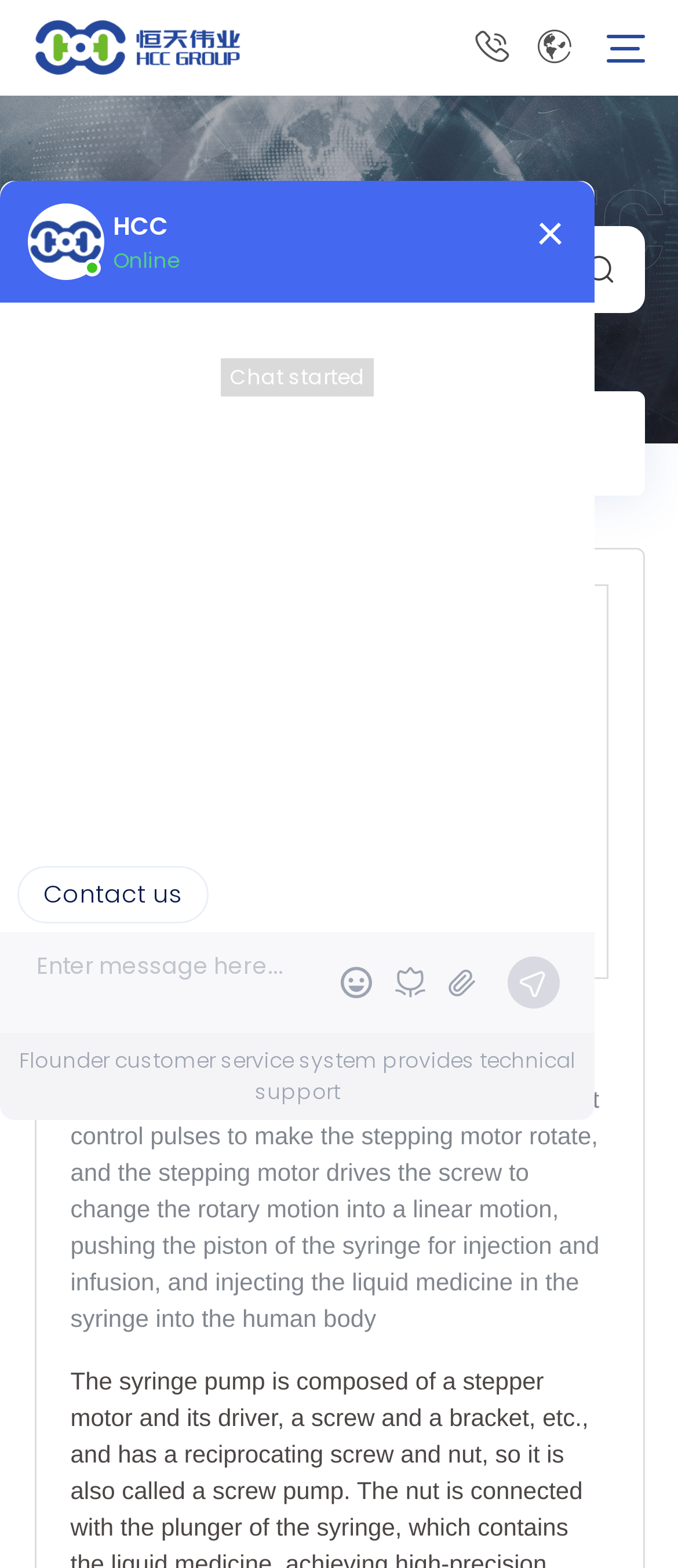What is the purpose of the syringe pump?
Could you answer the question in a detailed manner, providing as much information as possible?

I found the purpose of the syringe pump by reading the description below the image of the medical syringe pump, which explains that it is used for injecting liquid medicine into the human body.